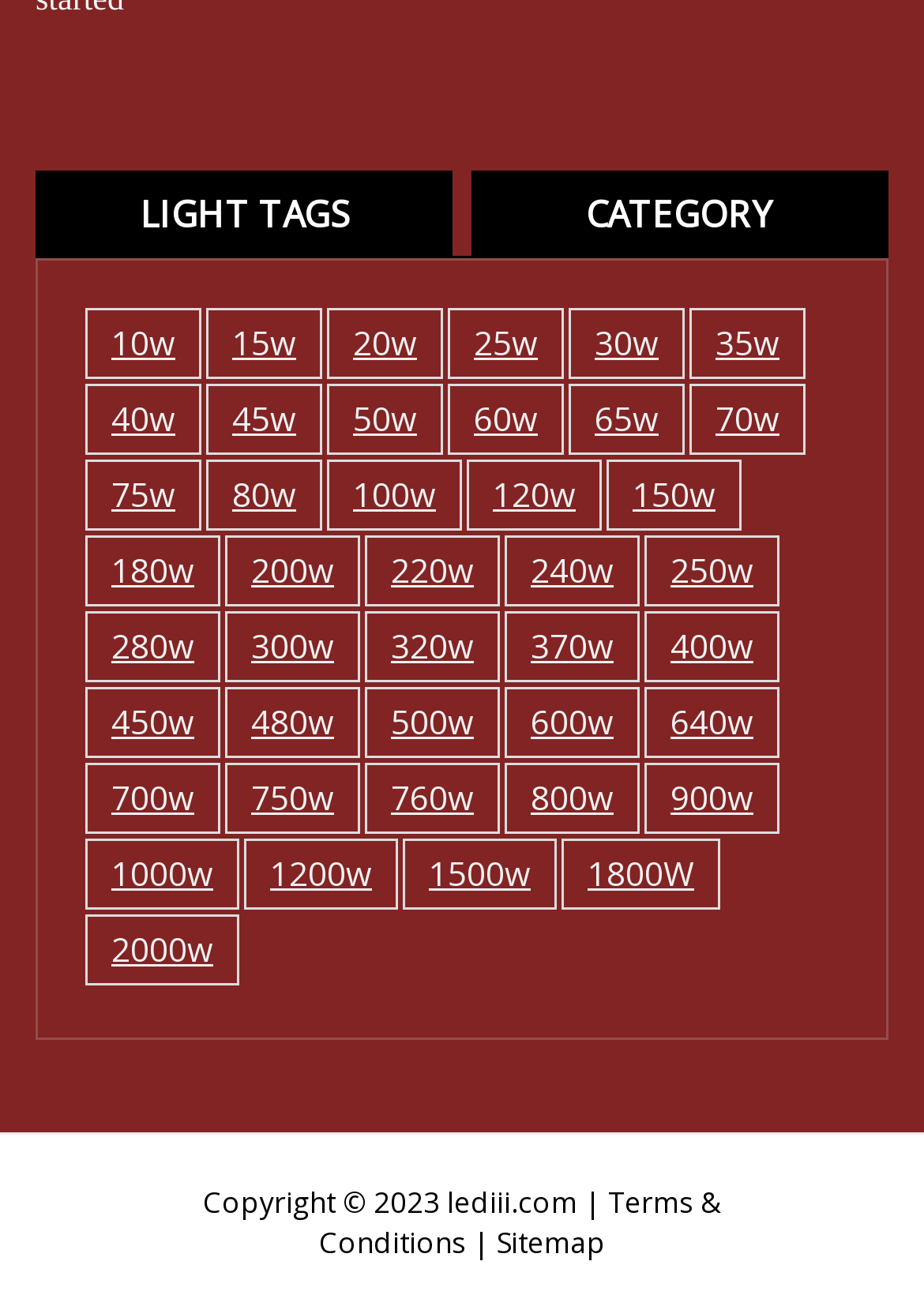What is the website's URL?
Kindly give a detailed and elaborate answer to the question.

I found the text 'lediii.com' at the bottom of the webpage, which appears to be the website's URL.